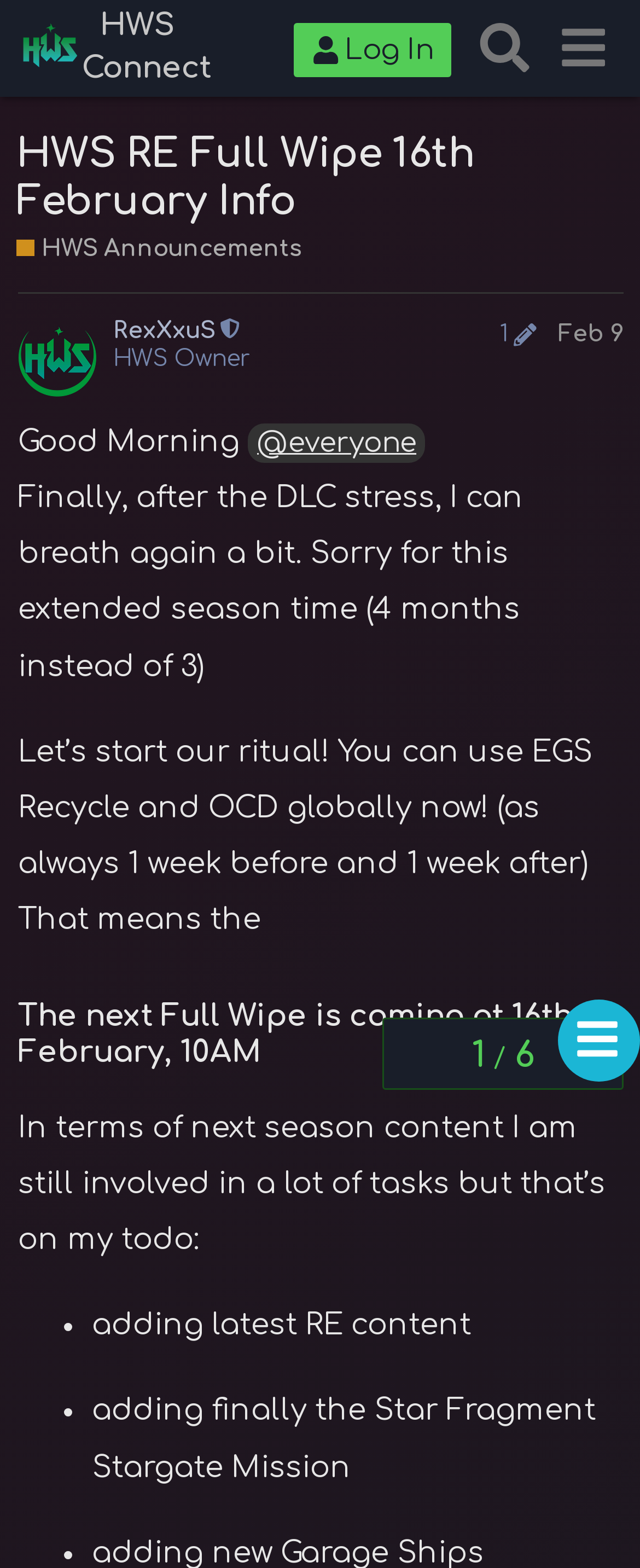Highlight the bounding box coordinates of the element that should be clicked to carry out the following instruction: "Log in to the forum". The coordinates must be given as four float numbers ranging from 0 to 1, i.e., [left, top, right, bottom].

[0.459, 0.015, 0.705, 0.05]